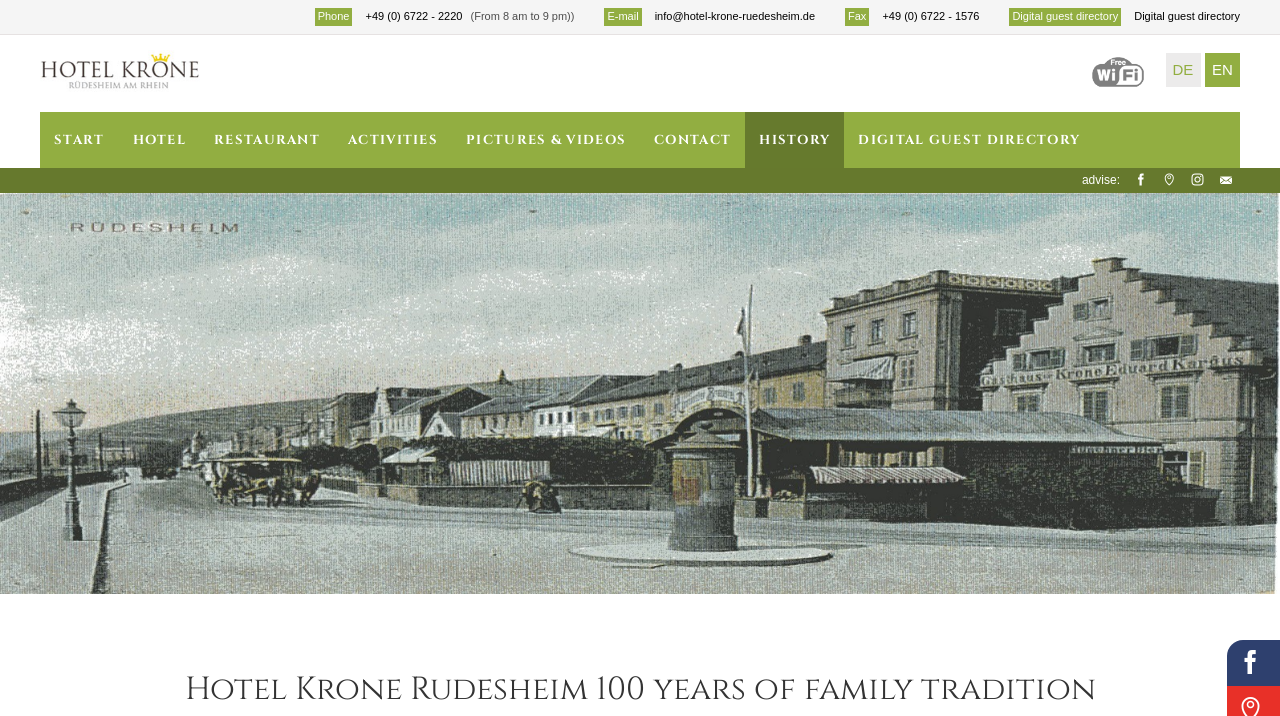Provide a thorough and detailed response to the question by examining the image: 
What is the phone number of the hotel?

I found the phone number by looking at the contact information section of the webpage, where it is listed as '+49 (0) 6722 - 2220' next to the label 'Phone'.